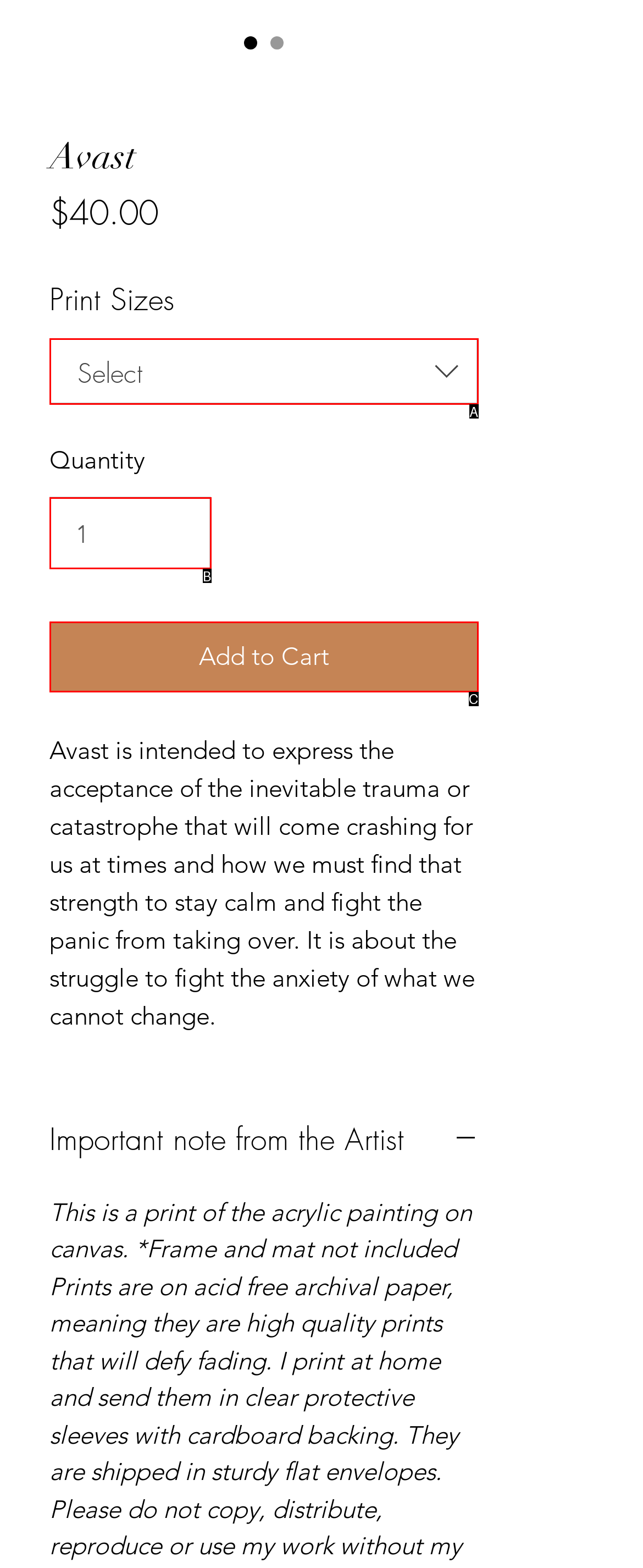From the given choices, determine which HTML element aligns with the description: input value="1" aria-label="Quantity" value="1" Respond with the letter of the appropriate option.

B